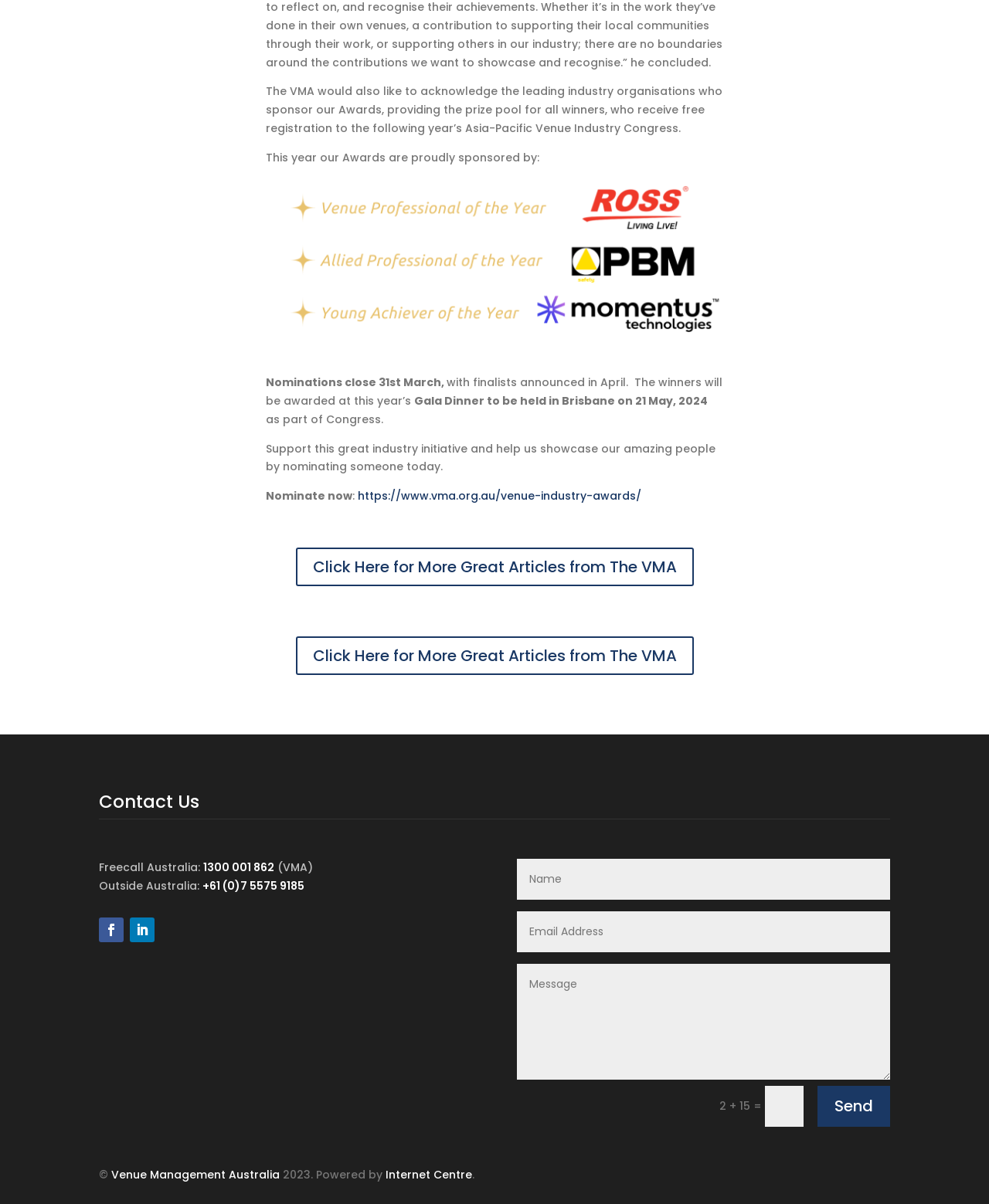Please provide a detailed answer to the question below based on the screenshot: 
What is the copyright year of the webpage?

The copyright year of the webpage can be found at the bottom of the webpage, where it is listed as '© 2023. Powered by Internet Centre'.